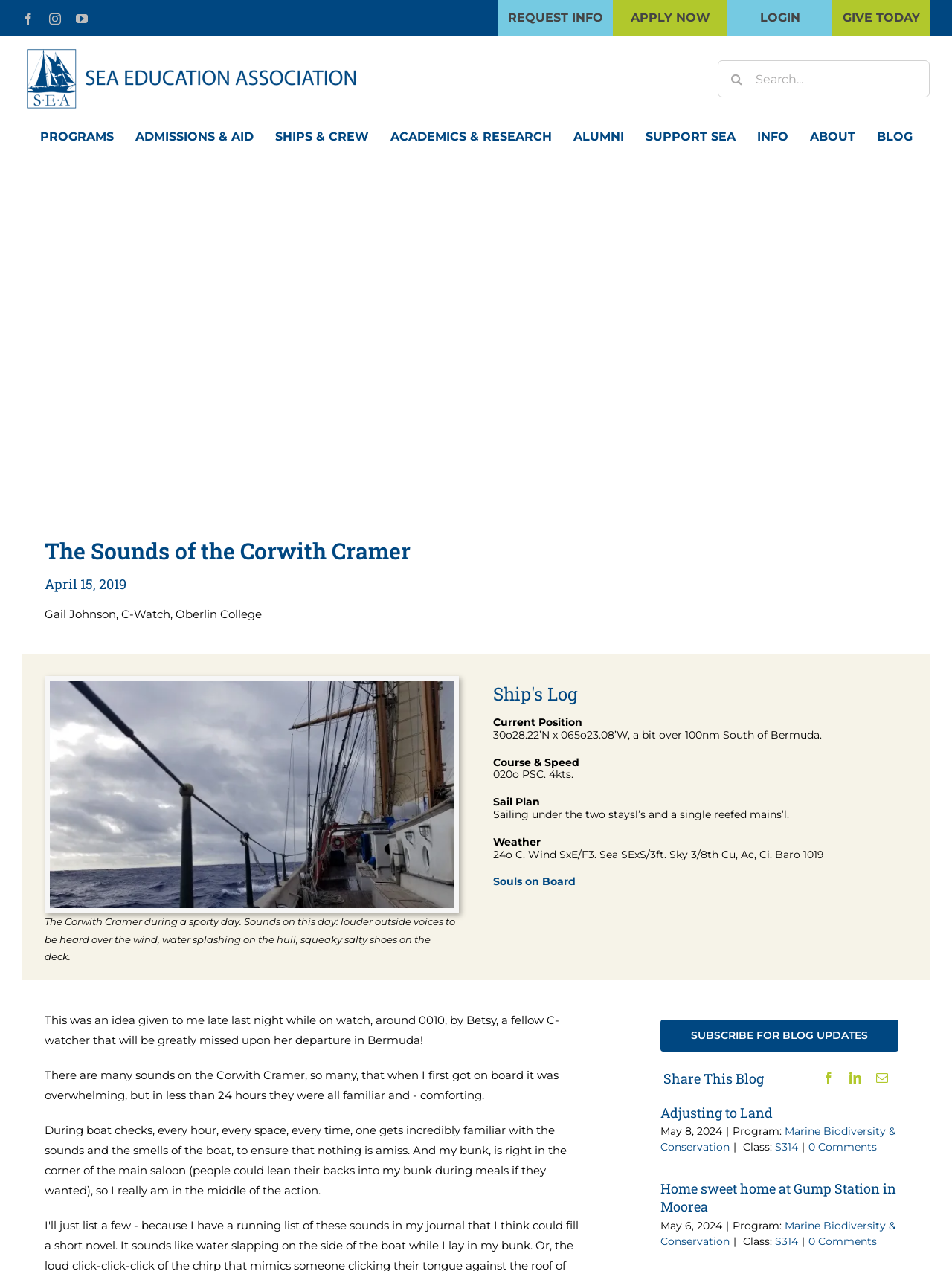Please specify the bounding box coordinates of the clickable region necessary for completing the following instruction: "Search for something". The coordinates must consist of four float numbers between 0 and 1, i.e., [left, top, right, bottom].

[0.754, 0.047, 0.977, 0.077]